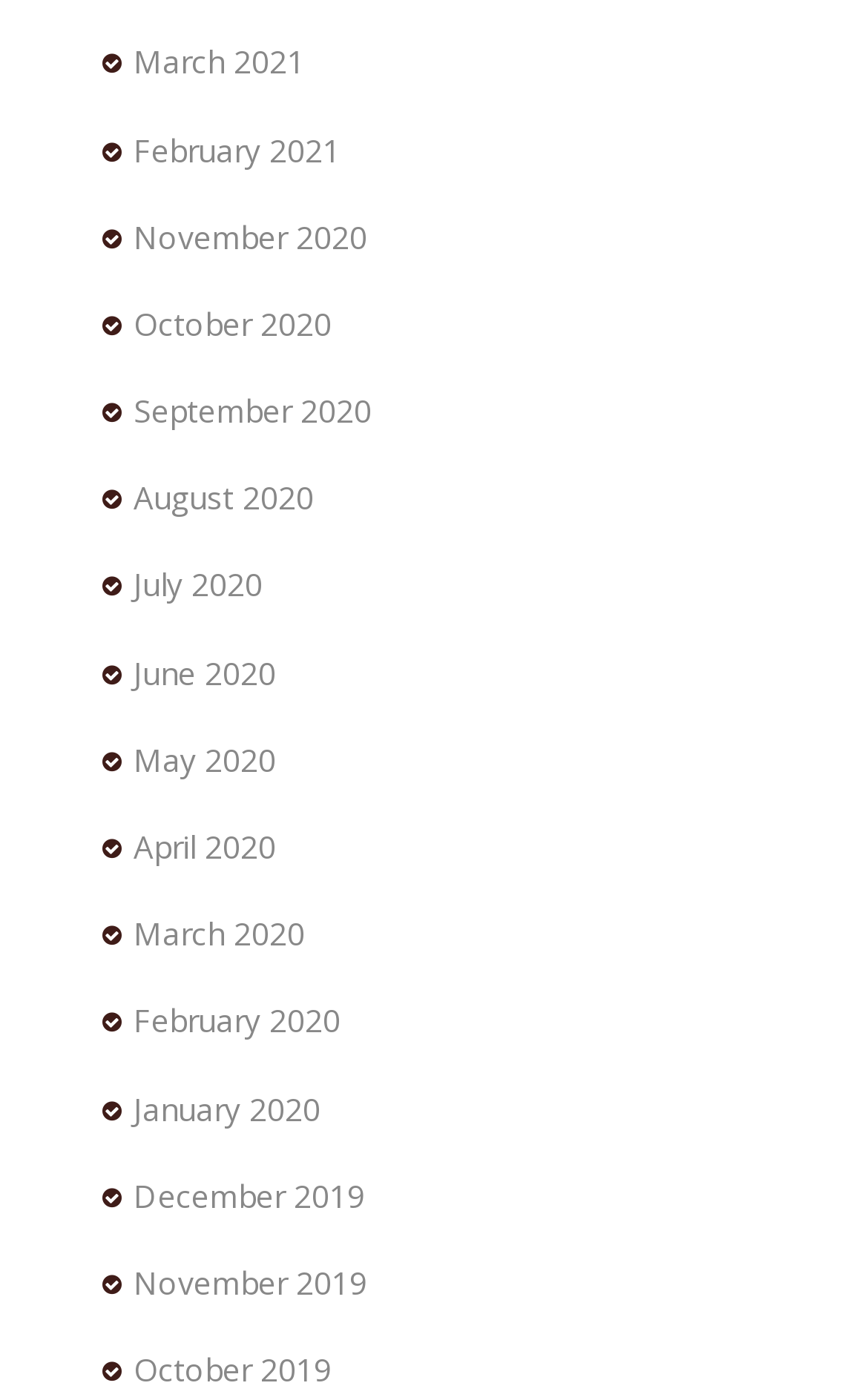How many links are there in the first row?
Look at the image and respond with a one-word or short phrase answer.

3